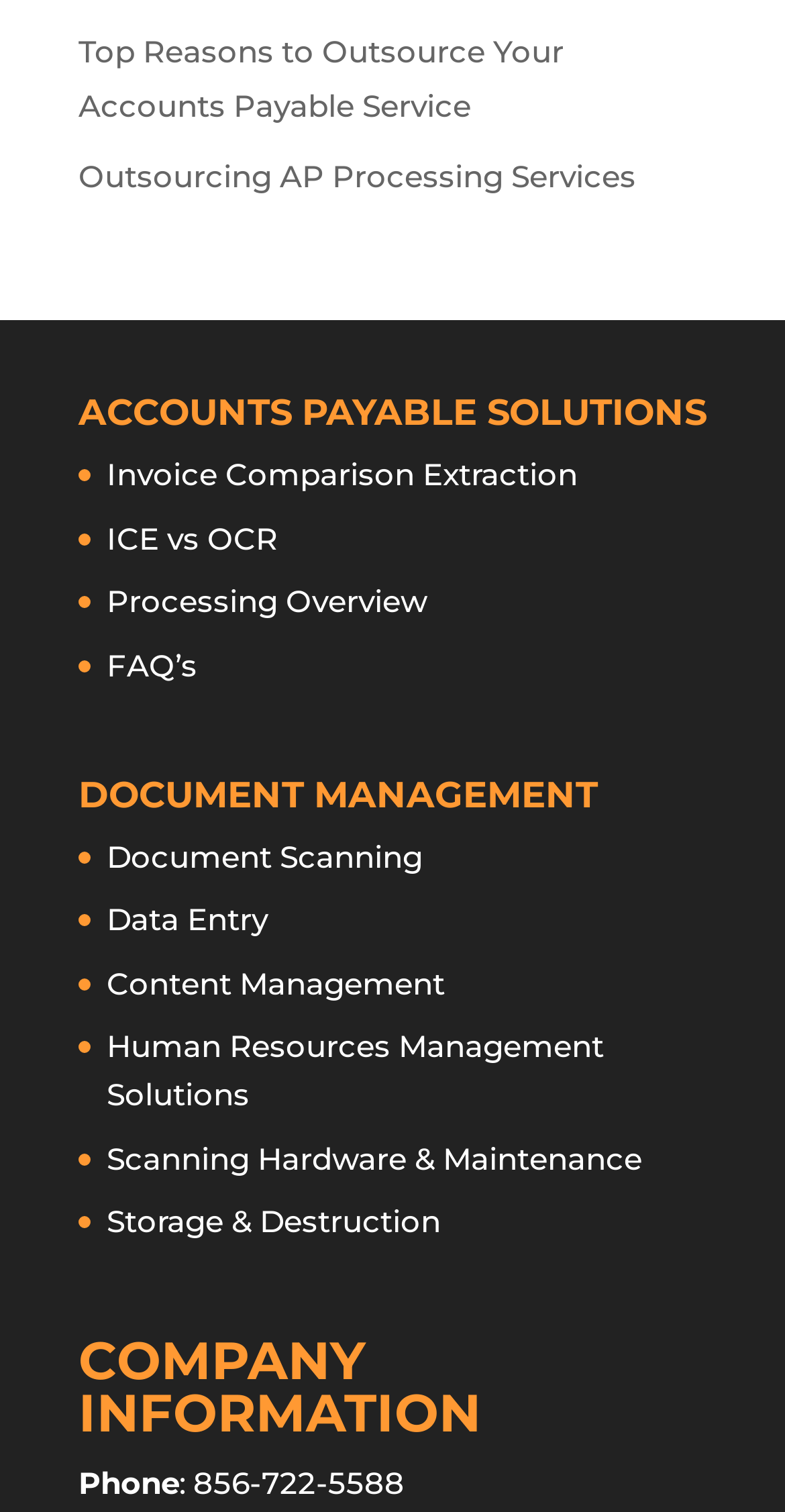How many links are there under Accounts Payable Solutions?
Provide a detailed answer to the question, using the image to inform your response.

Under the 'ACCOUNTS PAYABLE SOLUTIONS' heading, I counted 5 links: 'Invoice Comparison Extraction', 'ICE vs OCR', 'Processing Overview', 'FAQ’s', and 'Top Reasons to Outsource Your Accounts Payable Service'.